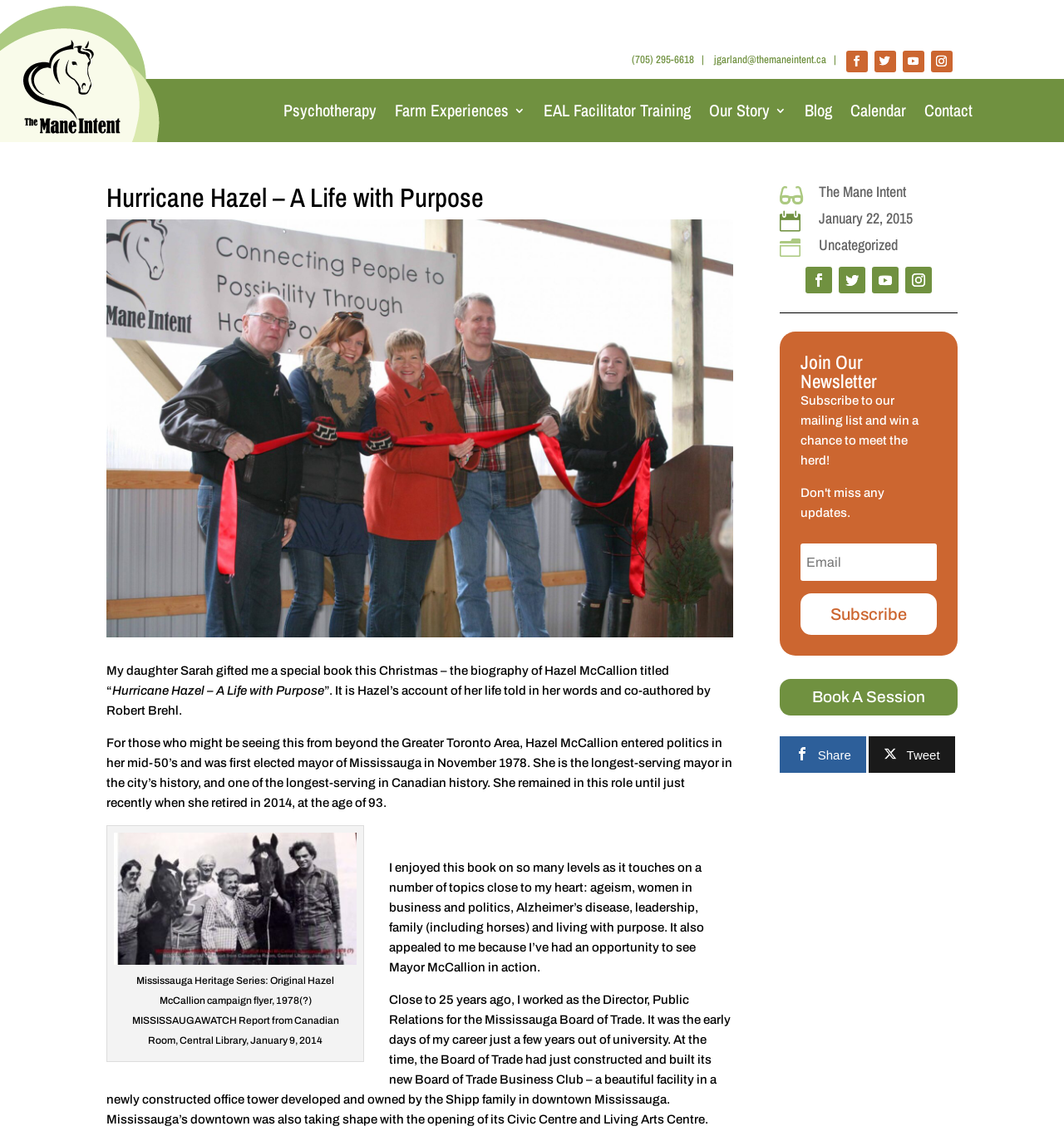Determine the bounding box coordinates for the HTML element described here: "Uncategorized".

[0.77, 0.207, 0.844, 0.226]